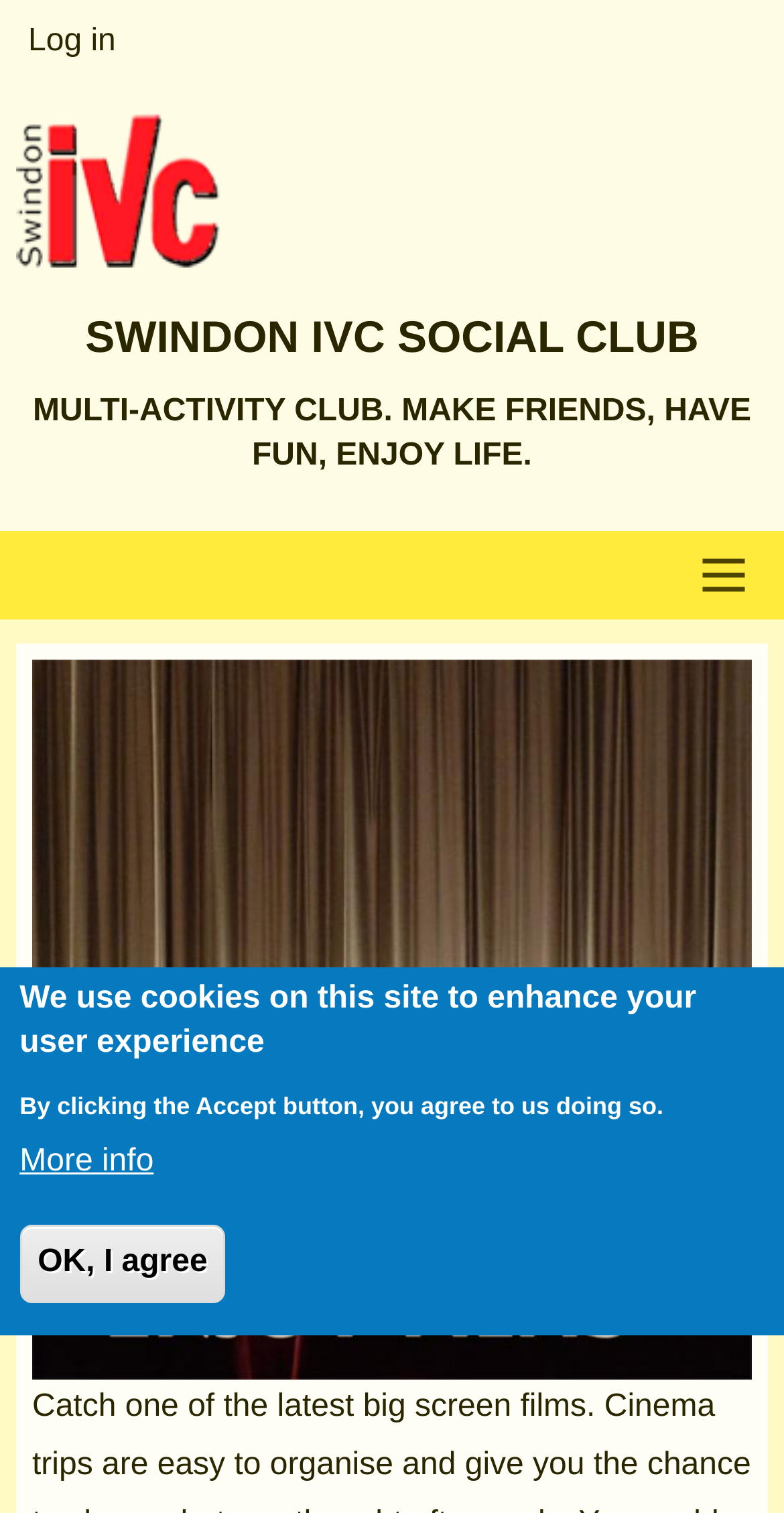Please analyze the image and provide a thorough answer to the question:
What is the theme of the image on the webpage?

The image on the webpage is described as a 'Cinema image', which suggests that it is related to films or movies. This is consistent with the meta description of the webpage, which mentions 'Enjoy Films'.